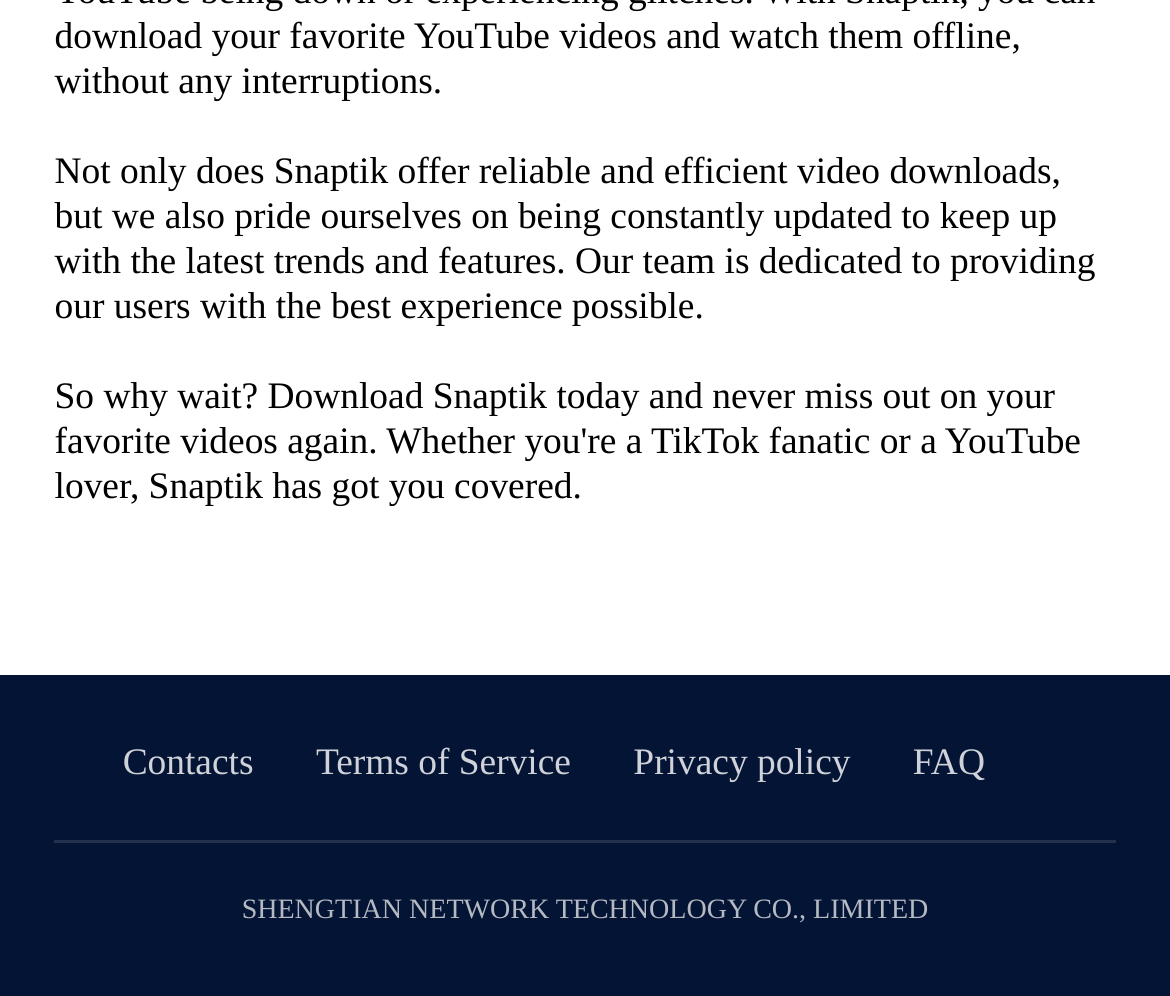Find the bounding box of the UI element described as: "FAQ". The bounding box coordinates should be given as four float values between 0 and 1, i.e., [left, top, right, bottom].

[0.78, 0.745, 0.842, 0.787]